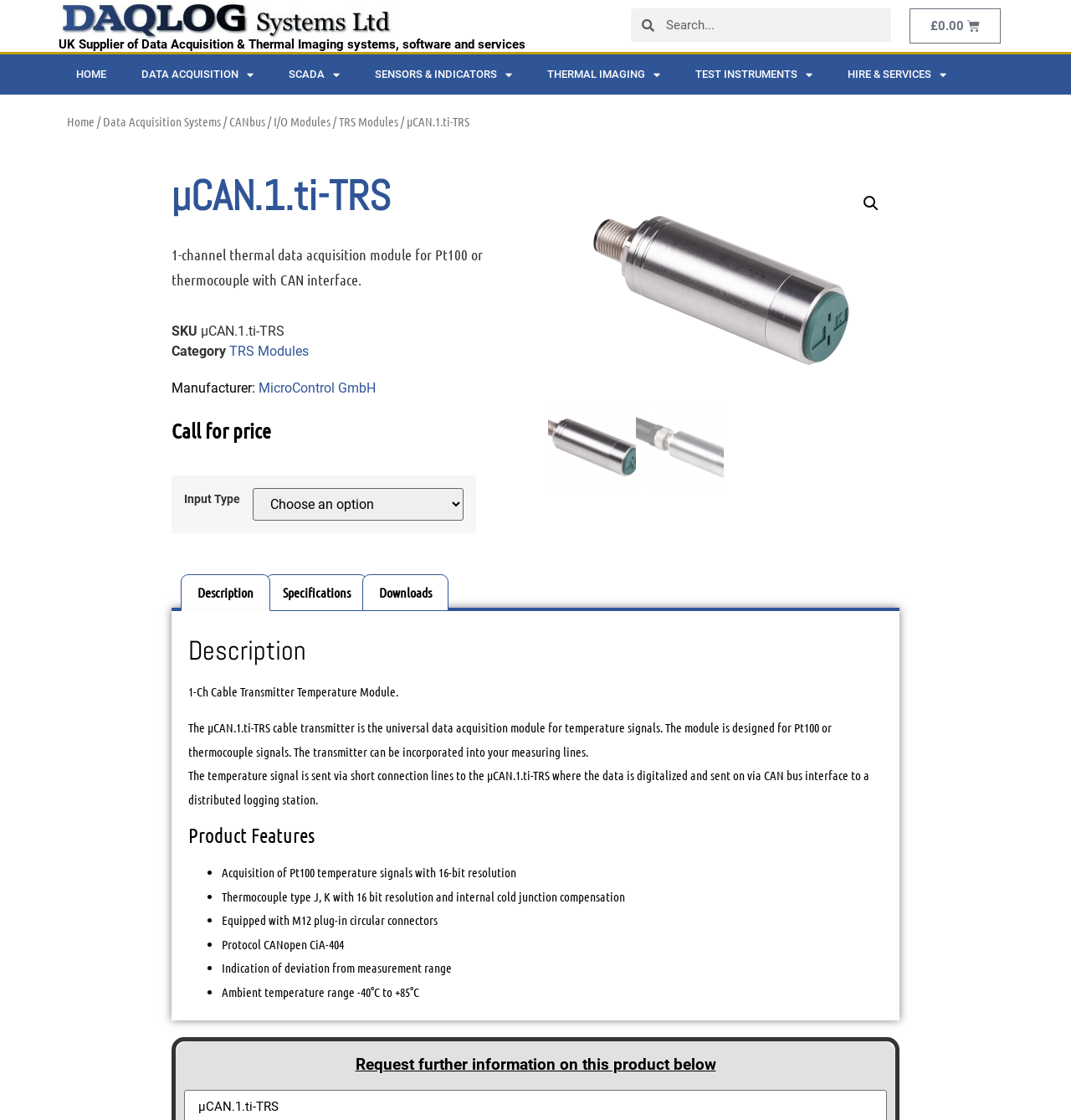Point out the bounding box coordinates of the section to click in order to follow this instruction: "View product description".

[0.169, 0.513, 0.253, 0.546]